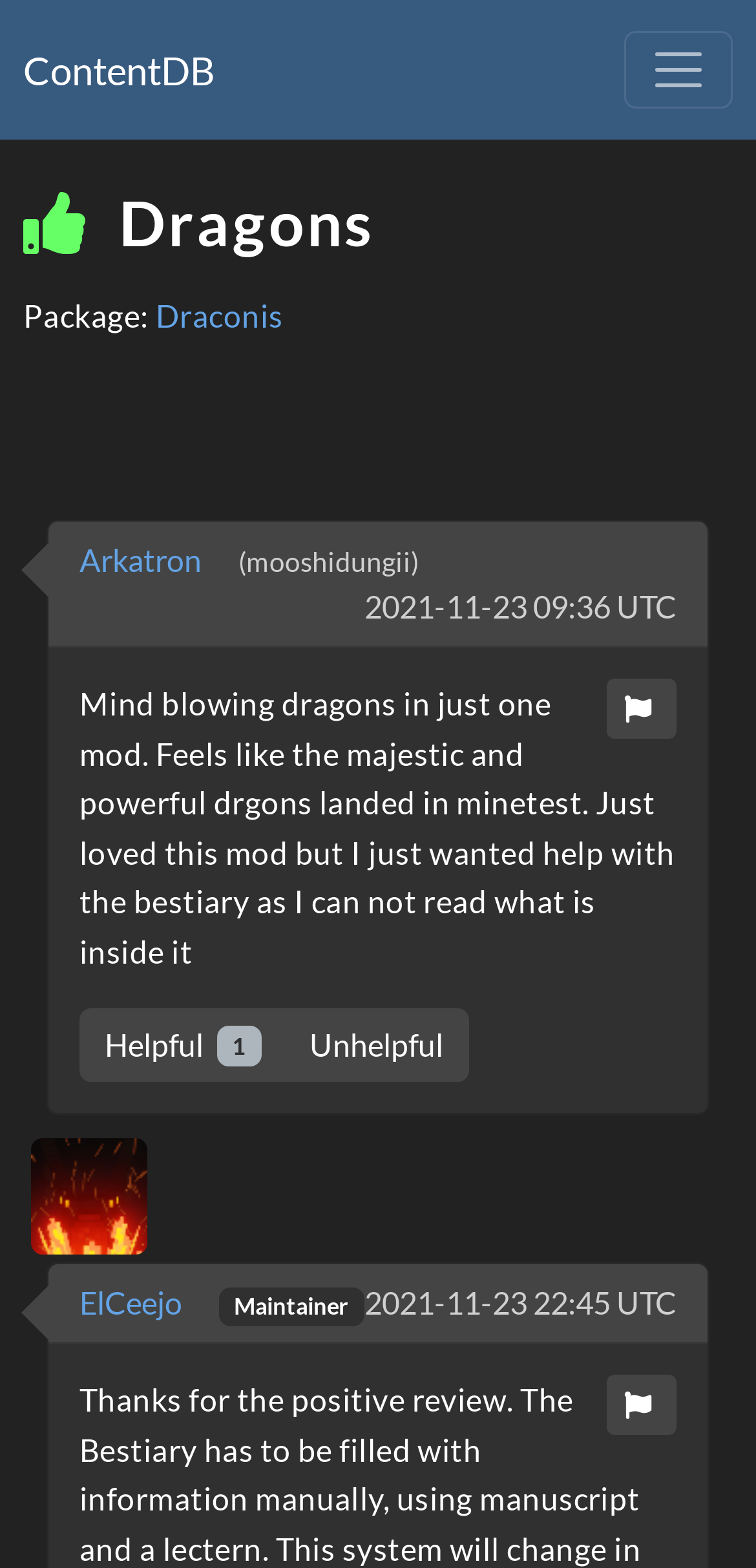Offer a comprehensive description of the webpage’s content and structure.

This webpage is about a mod called "Draconis" for the game Minetest, featuring dragons. At the top left, there is a link to "ContentDB" and a button to toggle navigation. Next to the button, there is a heading that reads "Dragons" with an icon. Below the heading, there is a section with the package name "Draconis" and a link to it.

On the left side of the page, there are two images, one above the other, with no descriptive text. To the right of the images, there are links to users "Arkatron" and "ElCeejo", along with their respective roles and timestamps. There are also links to timestamps and icons representing likes or ratings.

In the middle of the page, there is a long paragraph of text that describes the mod, saying it's "mind-blowing" and that the user loves it but needs help with the bestiary. Below this text, there are two buttons, one to mark the review as helpful and another to mark it as unhelpful.